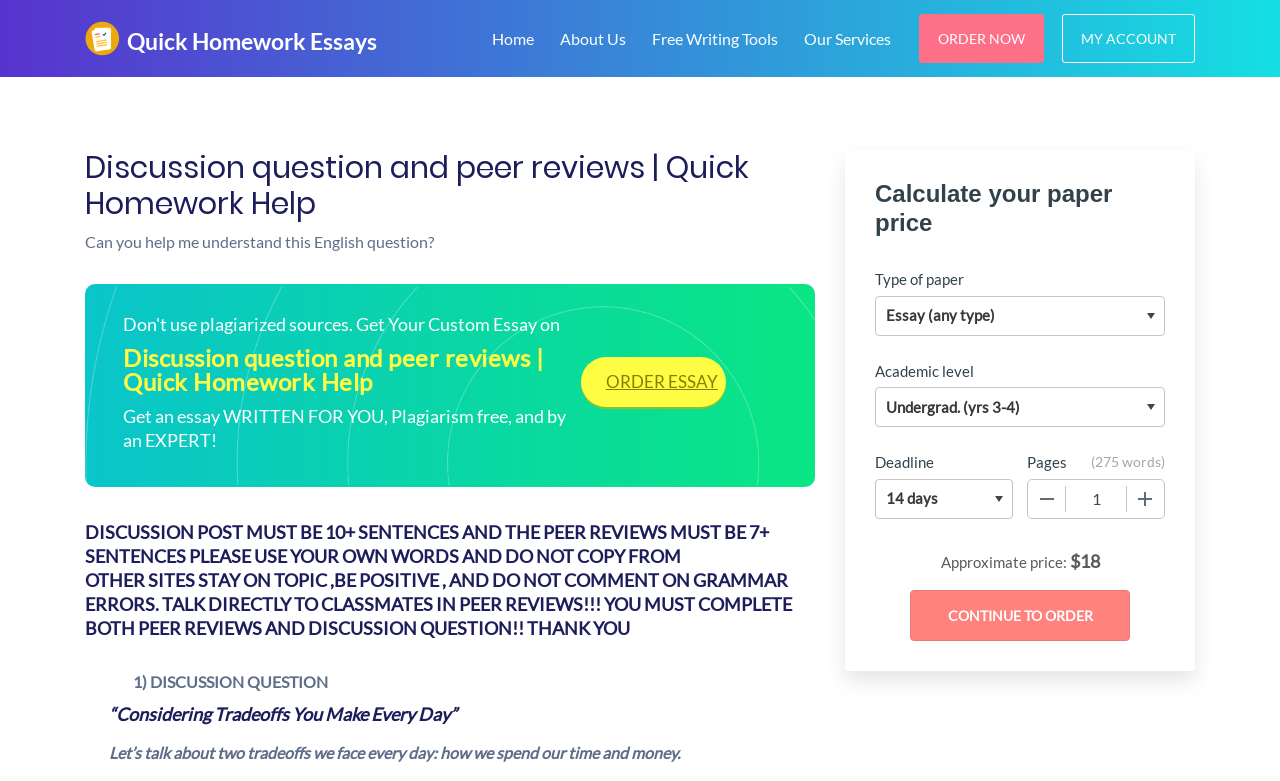Answer the question in a single word or phrase:
What is the approximate price of the paper?

$18